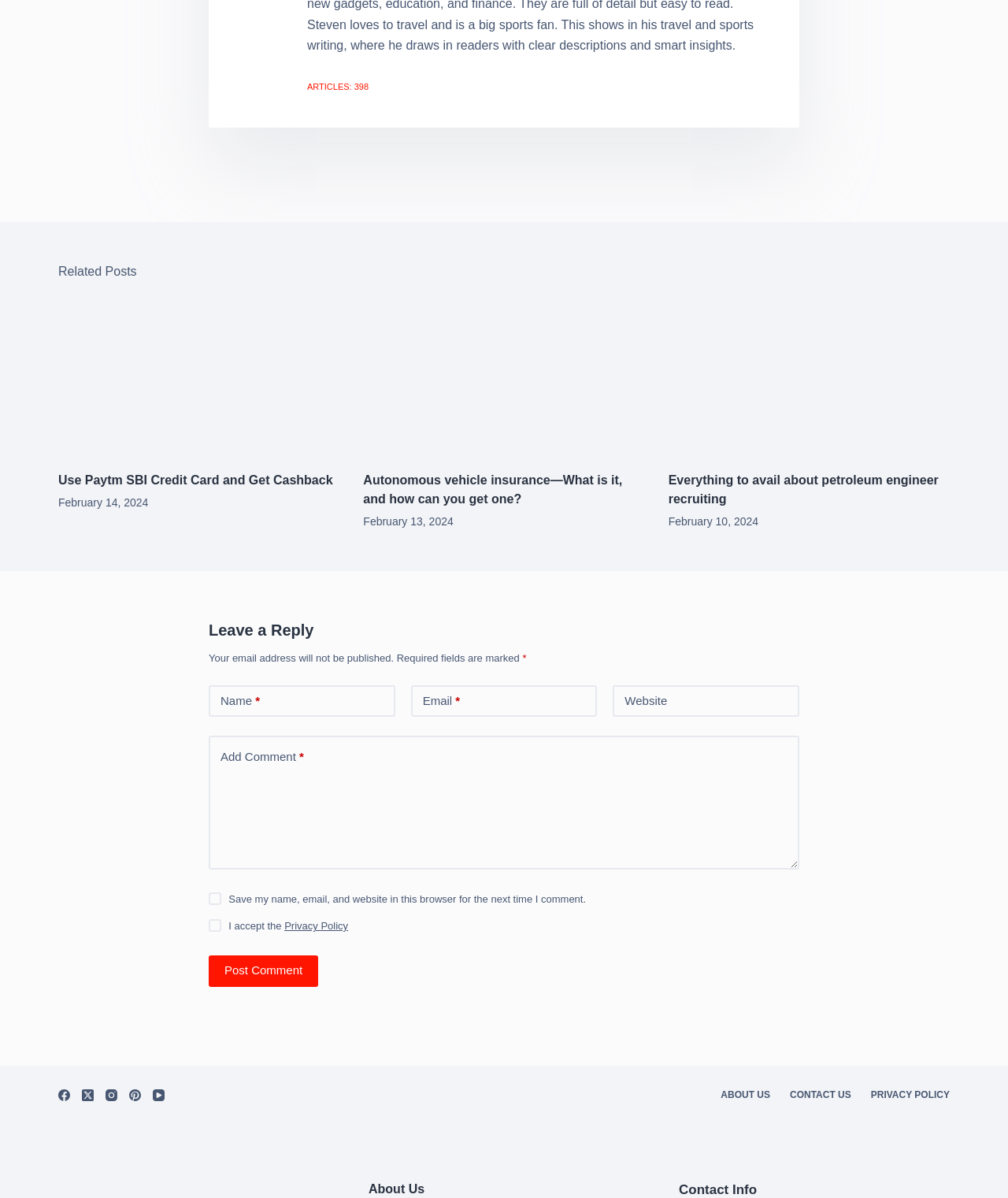Please locate the bounding box coordinates of the element that should be clicked to achieve the given instruction: "Visit the 'ABOUT US' page".

[0.705, 0.909, 0.774, 0.919]